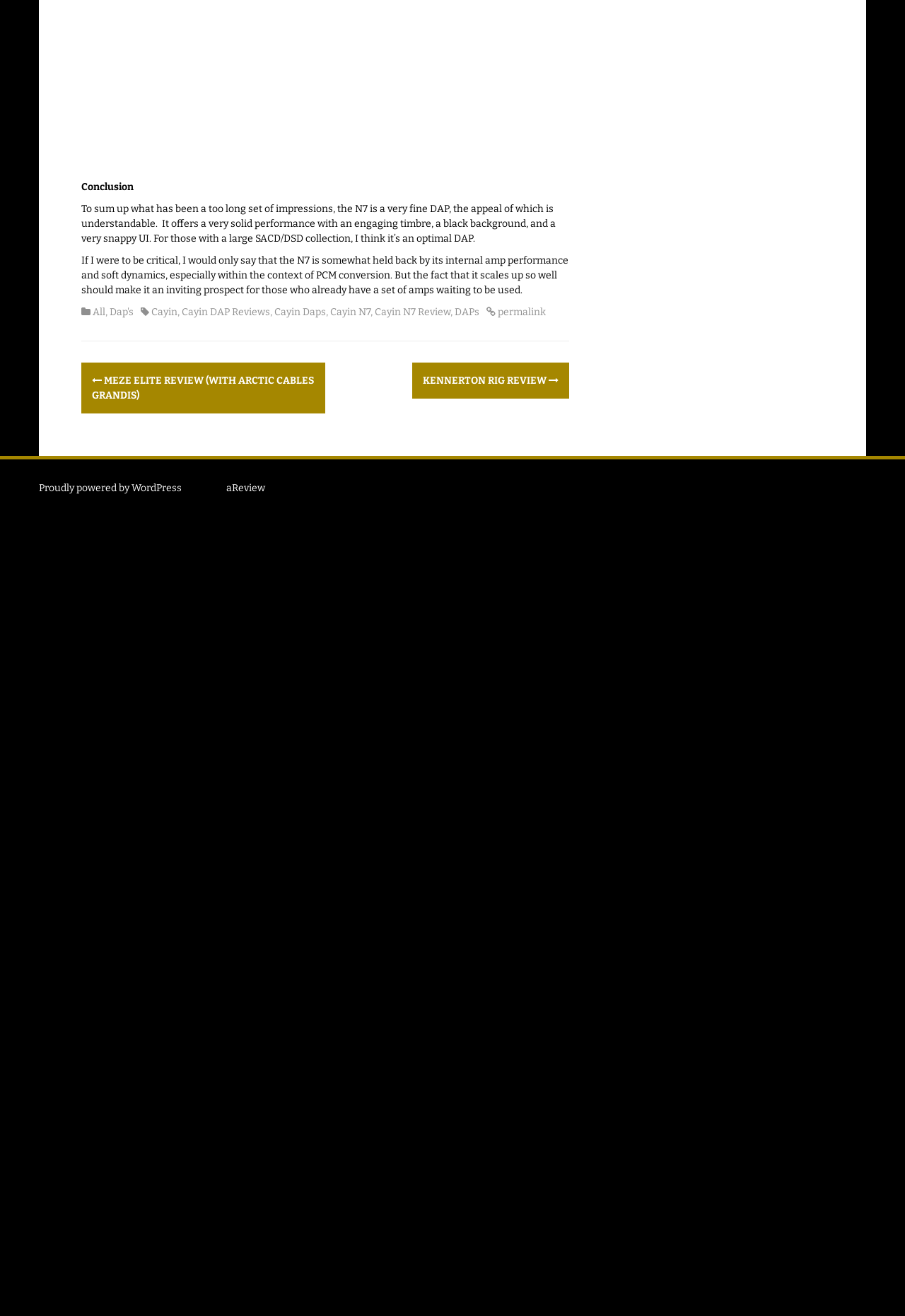Provide a short answer using a single word or phrase for the following question: 
What is the theme of the website?

aReview